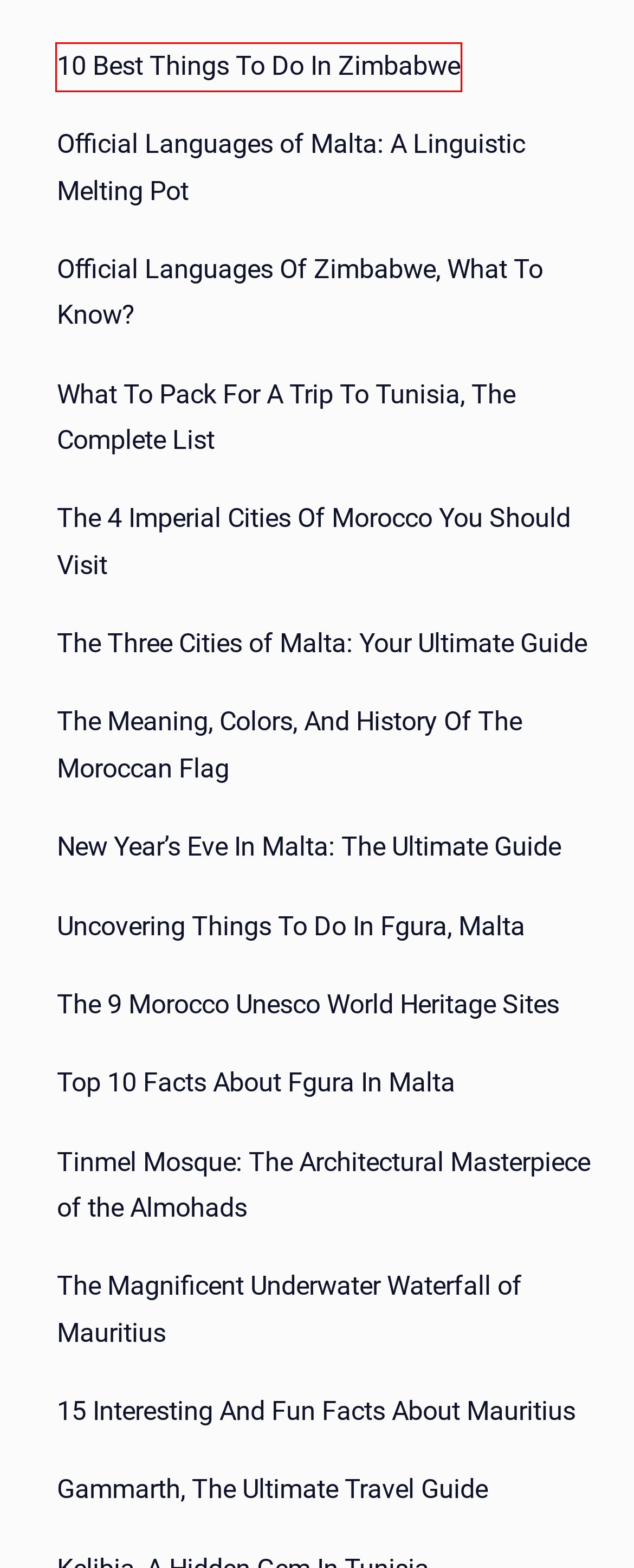You have a screenshot of a webpage with a red rectangle bounding box. Identify the best webpage description that corresponds to the new webpage after clicking the element within the red bounding box. Here are the candidates:
A. Official Languages Of Zimbabwe, What To Know? - Scributors
B. The Three Cities of Malta: Your Ultimate Guide - Scributors
C. Top 10 Facts About Fgura In Malta - Scributors
D. 10 Best Things To Do In Zimbabwe - Scributors
E. Tinmel Mosque: The Architectural Masterpiece of the Almohads - Scributors
F. Gammarth, The Ultimate Travel Guide - Scributors
G. What To Pack For A Trip To Tunisia, The Complete List - Scributors
H. The Meaning, Colors, And History Of The Moroccan Flag - Scributors

D